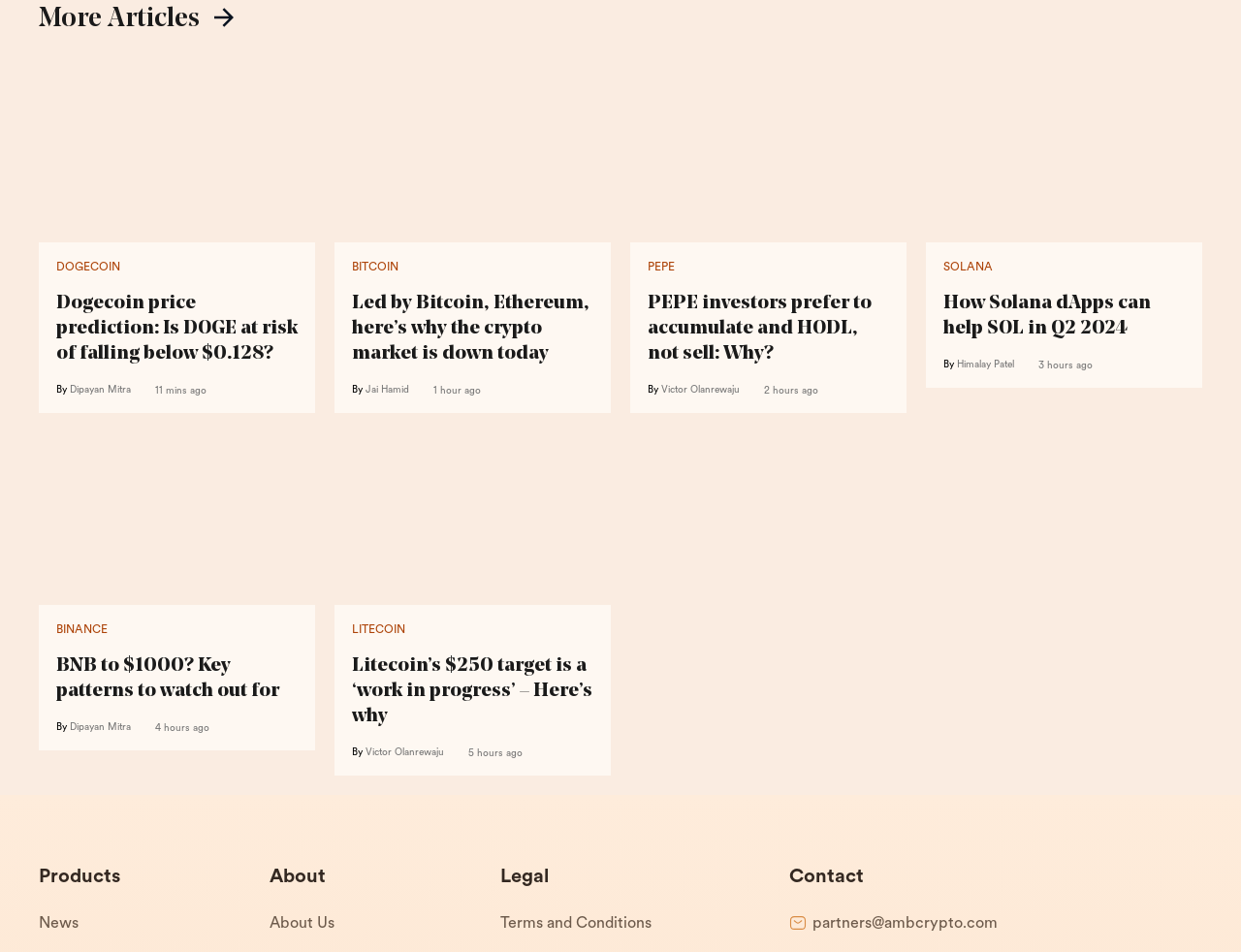Determine the coordinates of the bounding box for the clickable area needed to execute this instruction: "Click on the 'Dogecoin price prediction: Is DOGE at risk of falling below $0.128?' article".

[0.031, 0.231, 0.254, 0.252]